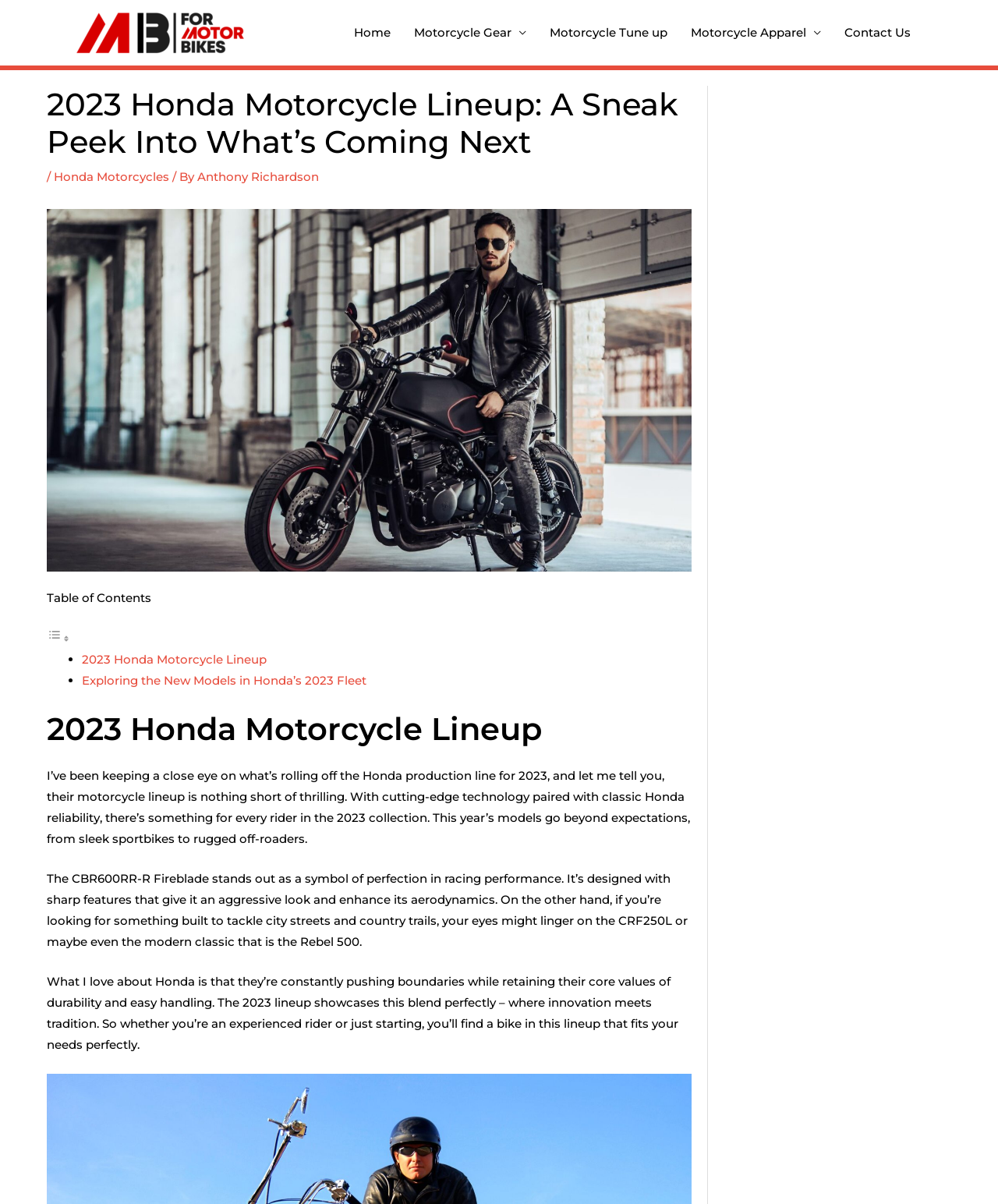Detail the various sections and features of the webpage.

The webpage is about the 2023 Honda Motorcycle Lineup, featuring a sneak peek into what's coming next. At the top left, there is a logo of "Formotorbikes" with a link to the website. Next to it, there is a navigation menu with links to "Home", "Motorcycle Gear", "Motorcycle Tune up", "Motorcycle Apparel", and "Contact Us".

Below the navigation menu, there is a header section with a heading that reads "2023 Honda Motorcycle Lineup: A Sneak Peek Into What's Coming Next". Below the heading, there is a subheading that says "Honda Motorcycles / By Anthony Richardson".

The main content of the webpage is divided into sections. The first section has a heading that reads "2023 Honda Motorcycle Lineup" and features an image related to the topic. Below the image, there is a table of contents with a toggle button to expand or collapse it.

The next section has a list of links, including "2023 Honda Motorcycle Lineup" and "Exploring the New Models in Honda’s 2023 Fleet". Below the list, there is a heading that reads "2023 Honda Motorcycle Lineup" again, followed by three paragraphs of text. The text discusses the new models in Honda's 2023 fleet, highlighting their cutting-edge technology, classic reliability, and variety of options for different types of riders. The text also mentions specific models, such as the CBR600RR-R Fireblade, CRF250L, and Rebel 500, and praises Honda's ability to balance innovation with tradition.